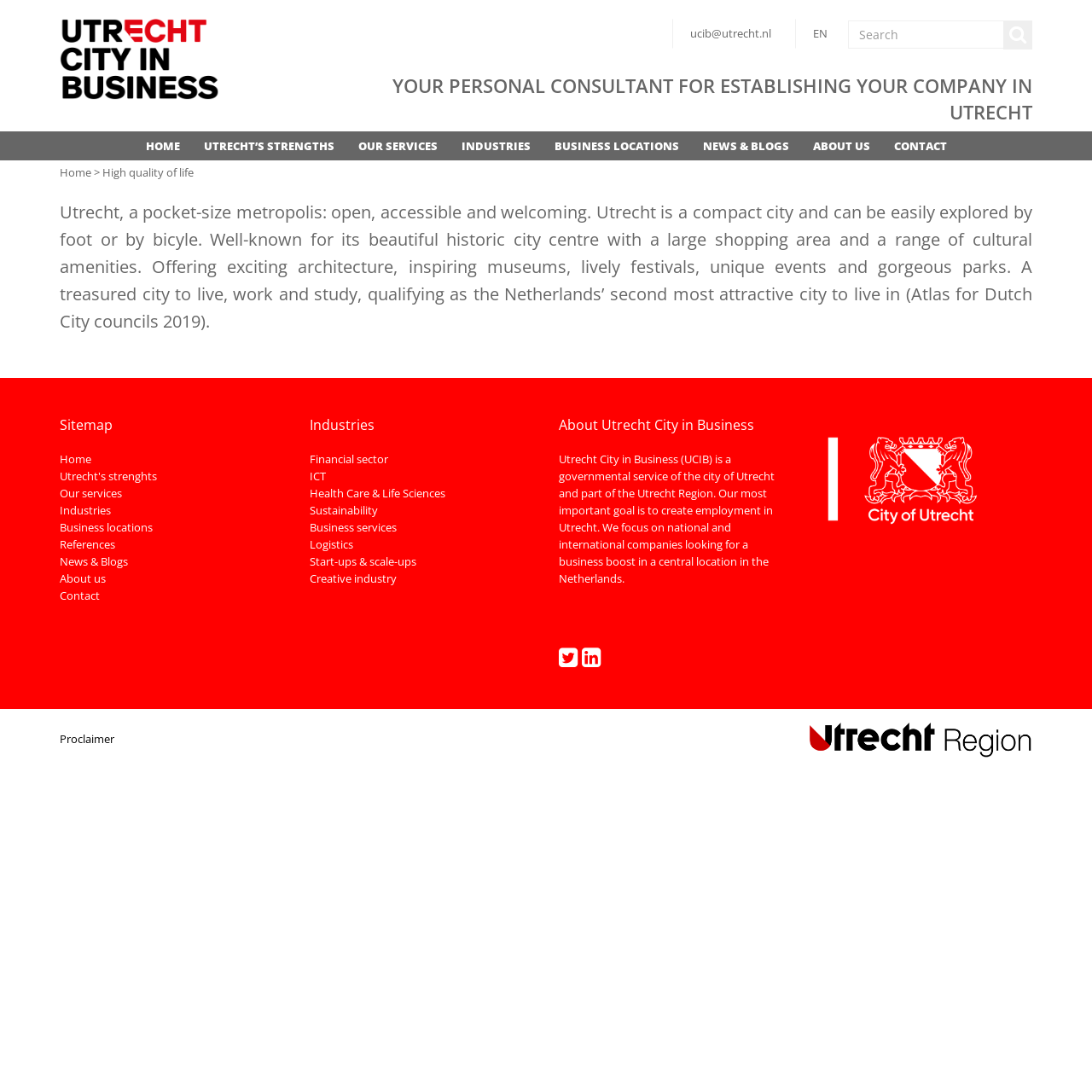Find and specify the bounding box coordinates that correspond to the clickable region for the instruction: "Explore business locations".

[0.496, 0.121, 0.632, 0.147]